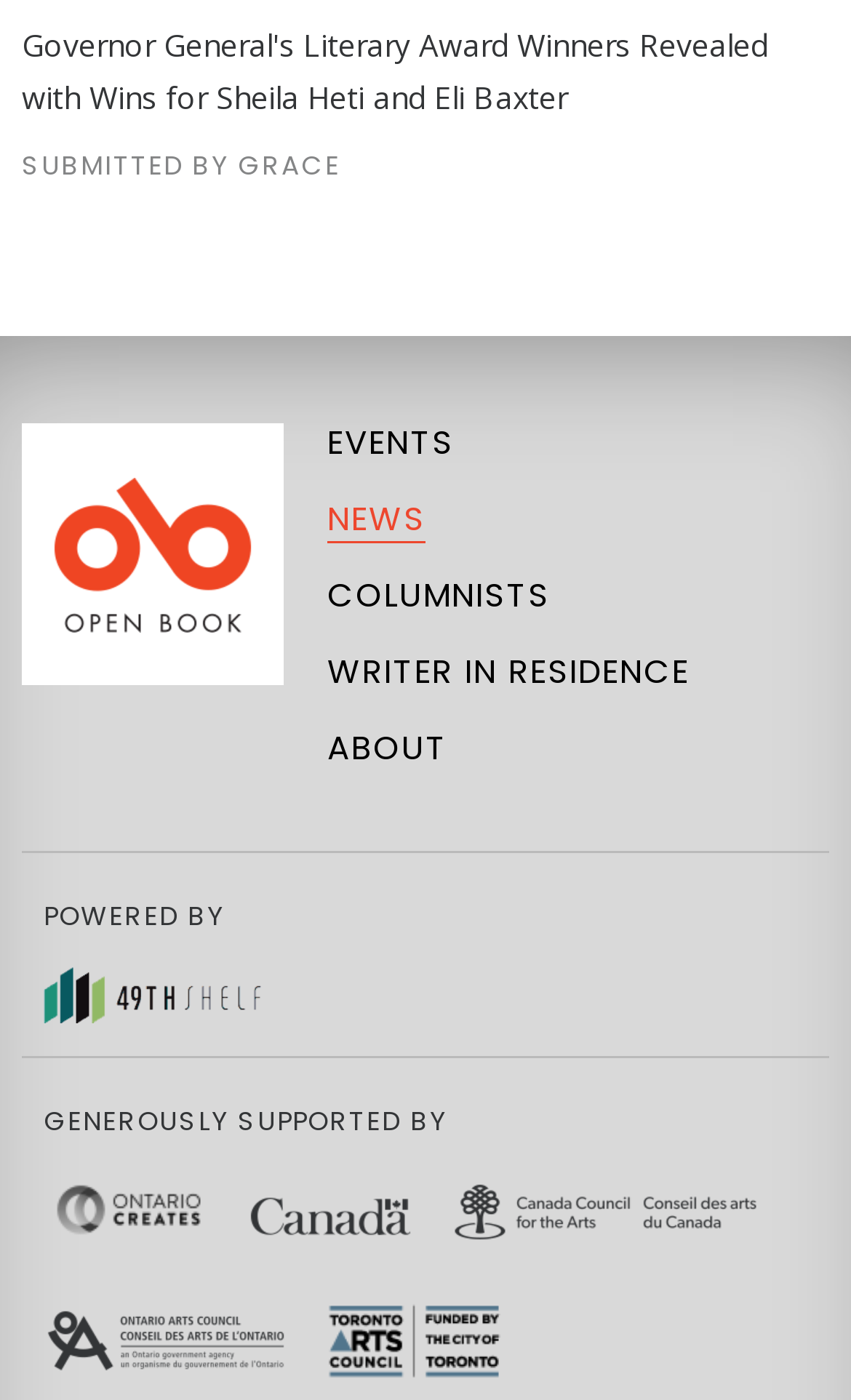Can you identify the bounding box coordinates of the clickable region needed to carry out this instruction: 'Explore 49th shelf'? The coordinates should be four float numbers within the range of 0 to 1, stated as [left, top, right, bottom].

[0.051, 0.693, 0.308, 0.723]